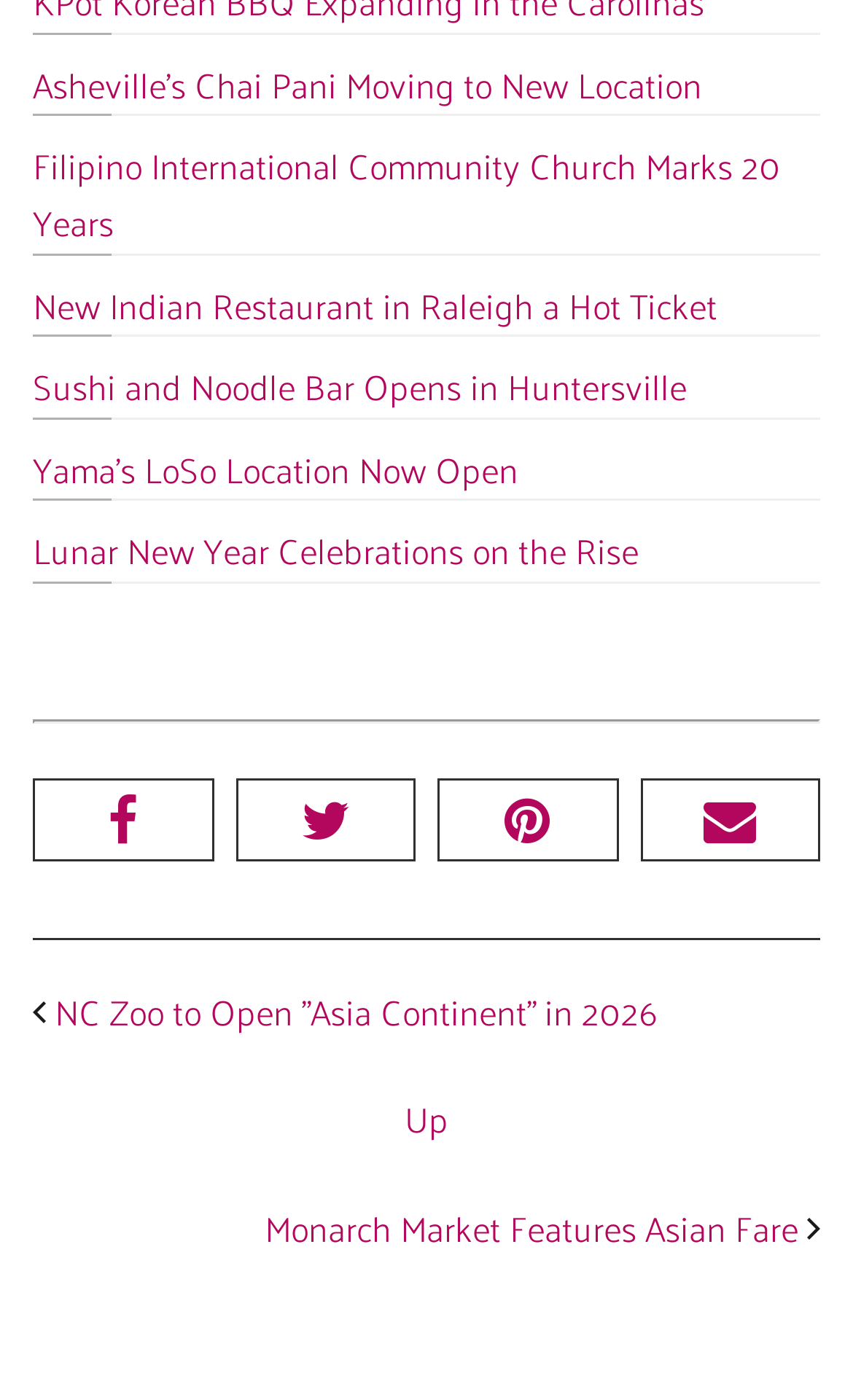Analyze the image and give a detailed response to the question:
What is the topic of the first link?

The first link on the webpage has the text 'Asheville’s Chai Pani Moving to New Location', so the topic of the first link is Asheville’s Chai Pani.